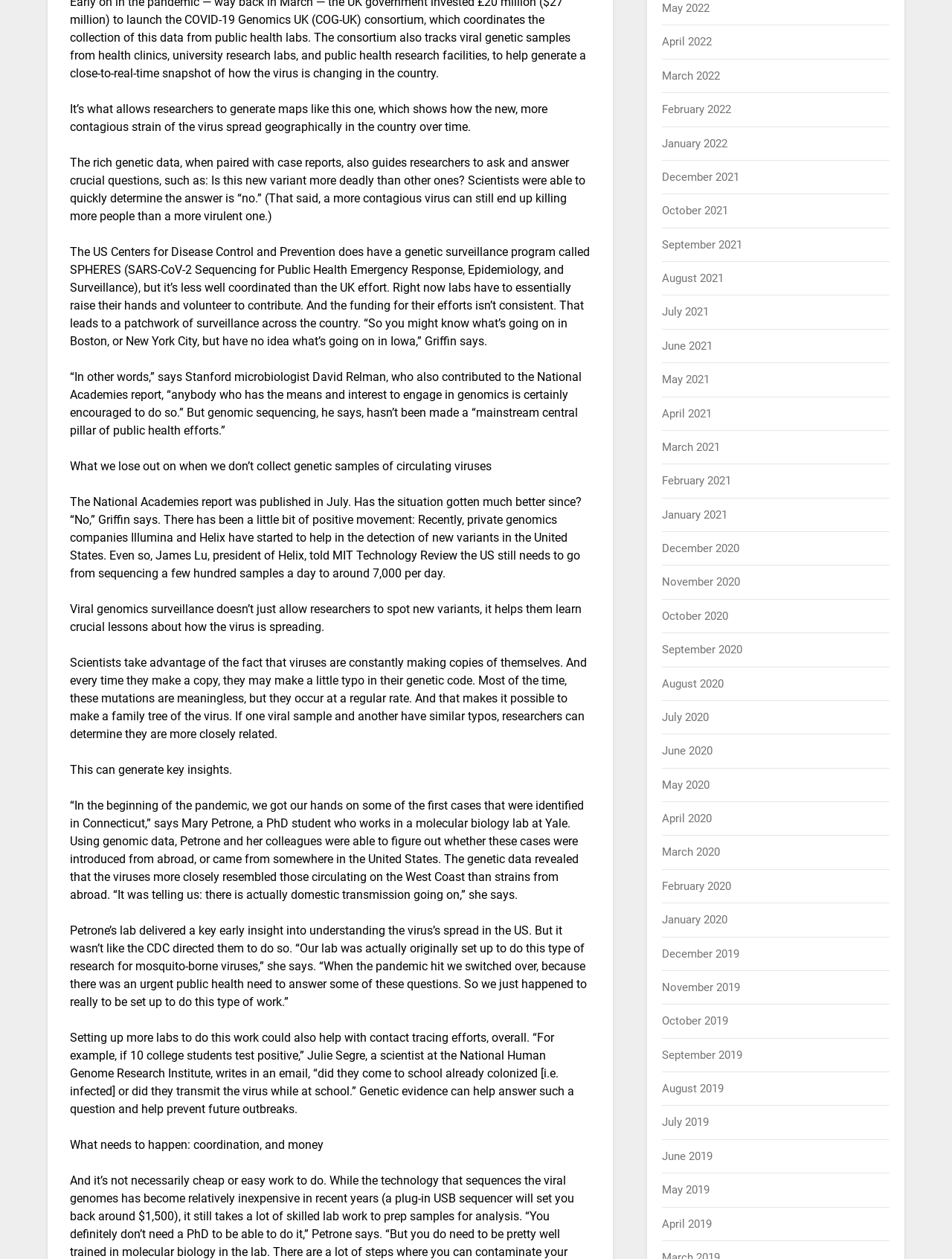What is the main topic of this article?
Answer the question with as much detail as you can, using the image as a reference.

Based on the content of the article, it appears to be discussing the importance of viral genomics surveillance in tracking the spread of viruses, specifically COVID-19. The article mentions the benefits of genomic sequencing in understanding the virus's spread and identifying new variants.